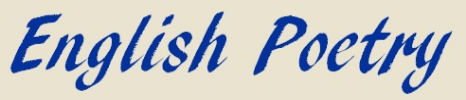Could you please study the image and provide a detailed answer to the question:
What is the background color of the image?

The caption describes the background as a soft beige, which provides a warm contrast to the bold blue lettering and enhances readability.